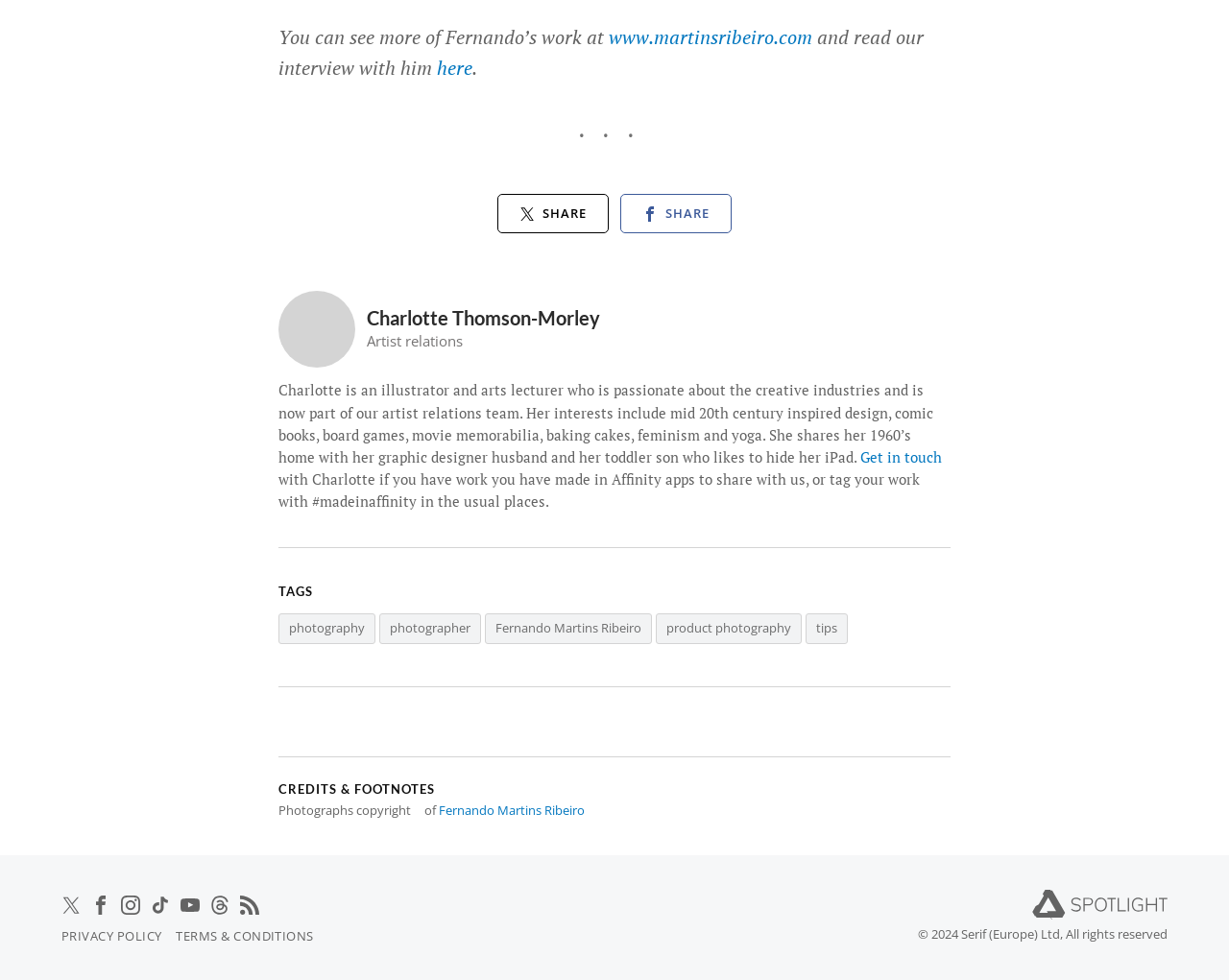Please give a one-word or short phrase response to the following question: 
Who is the illustrator and arts lecturer?

Charlotte Thomson-Morley